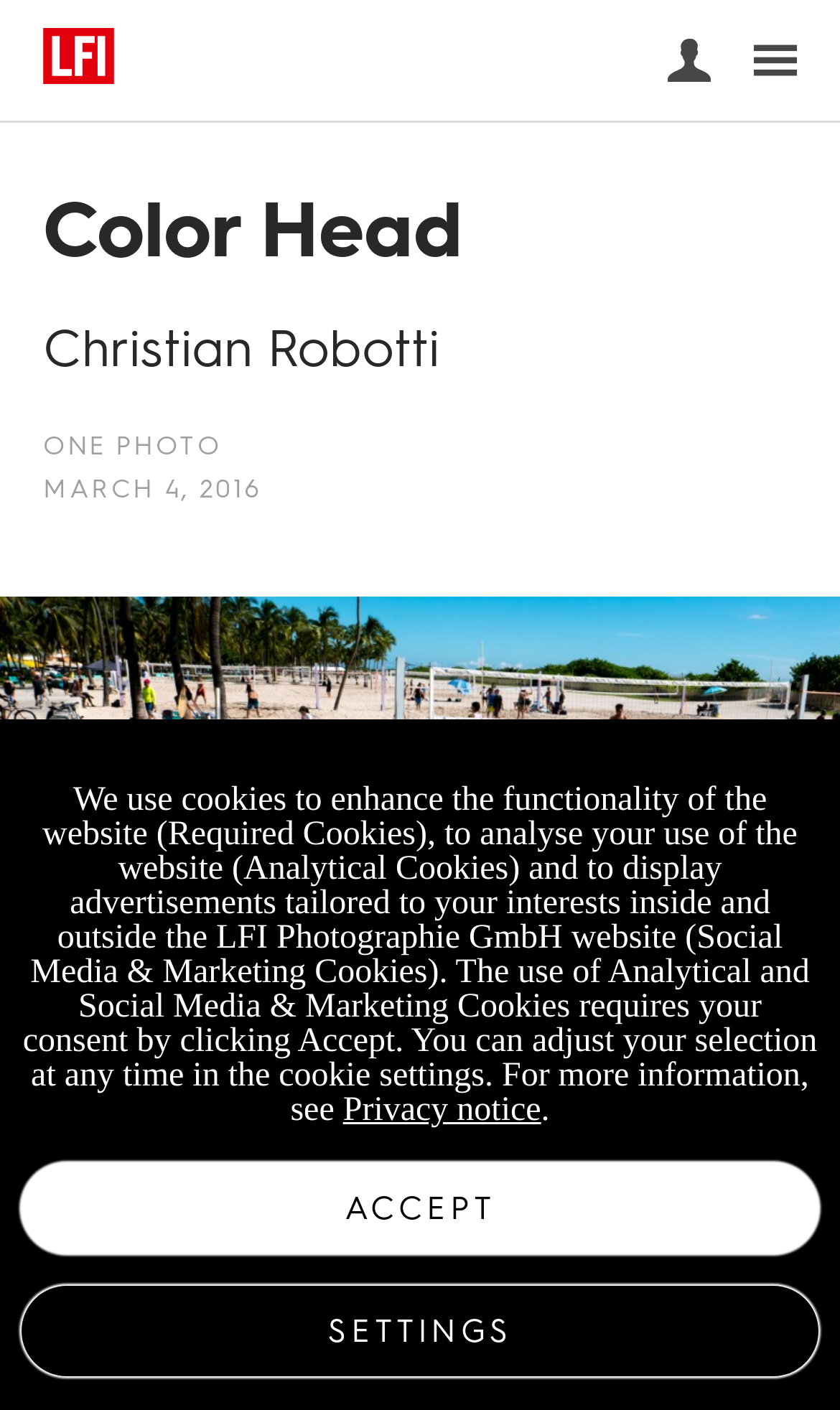Give a one-word or one-phrase response to the question:
What is the name of the website?

LFI - Leica Fotografie International